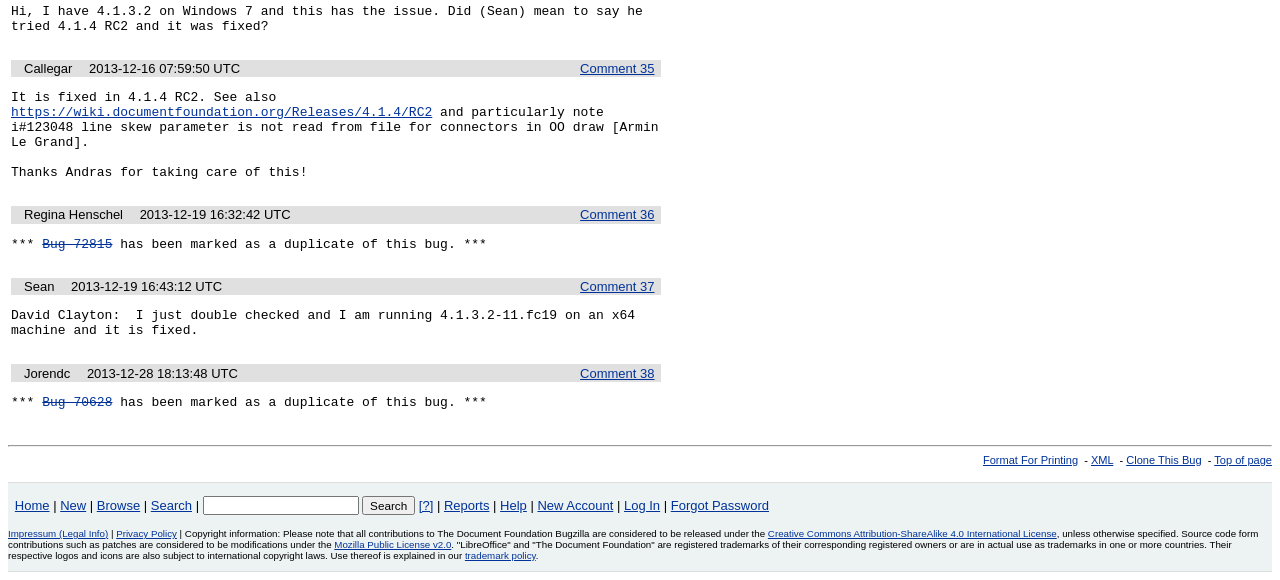Locate the bounding box coordinates of the clickable element to fulfill the following instruction: "Click LOGIC". Provide the coordinates as four float numbers between 0 and 1 in the format [left, top, right, bottom].

None